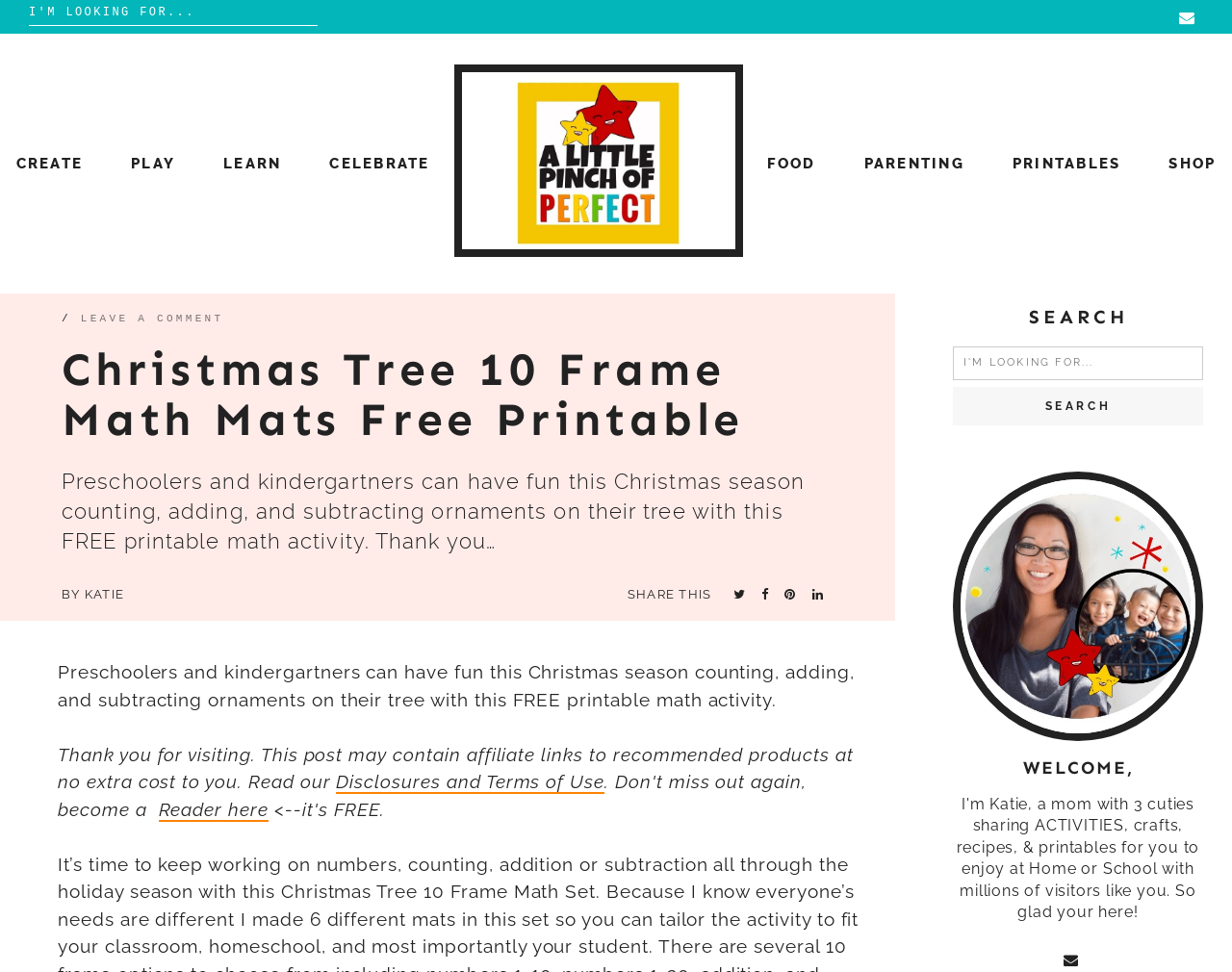Identify and provide the main heading of the webpage.

Christmas Tree 10 Frame Math Mats Free Printable